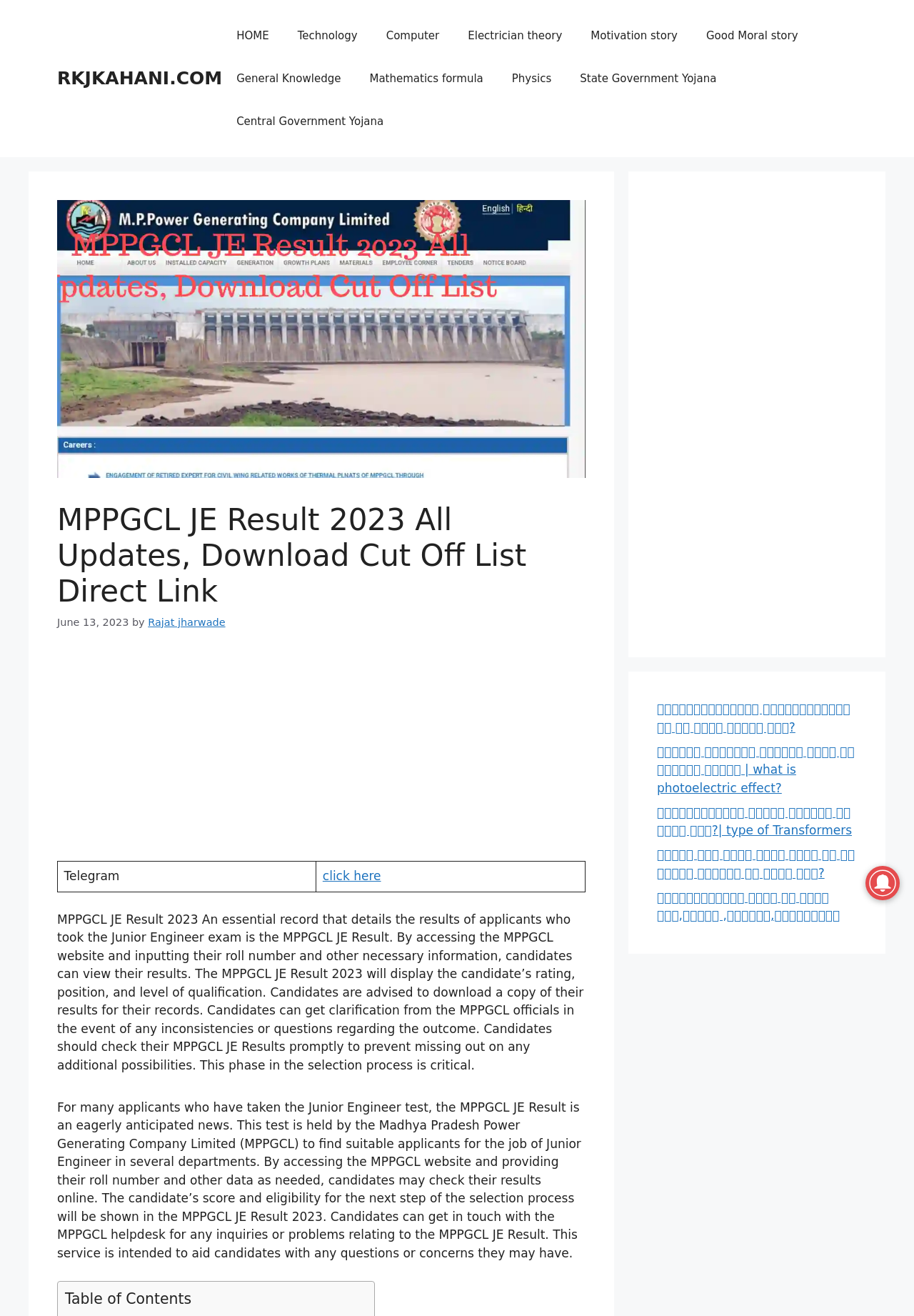Find the bounding box coordinates of the element to click in order to complete the given instruction: "Click on click here button."

[0.353, 0.66, 0.417, 0.671]